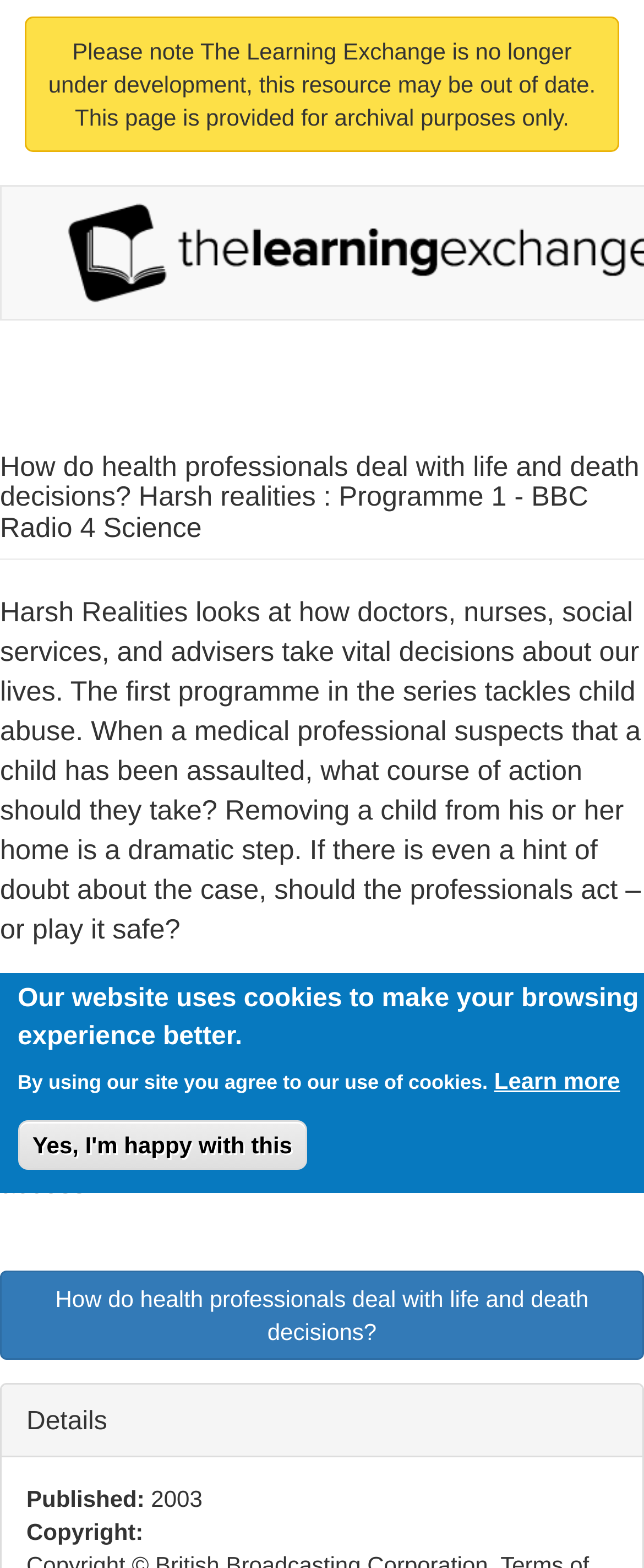Kindly respond to the following question with a single word or a brief phrase: 
Is the programme part of a series?

Yes